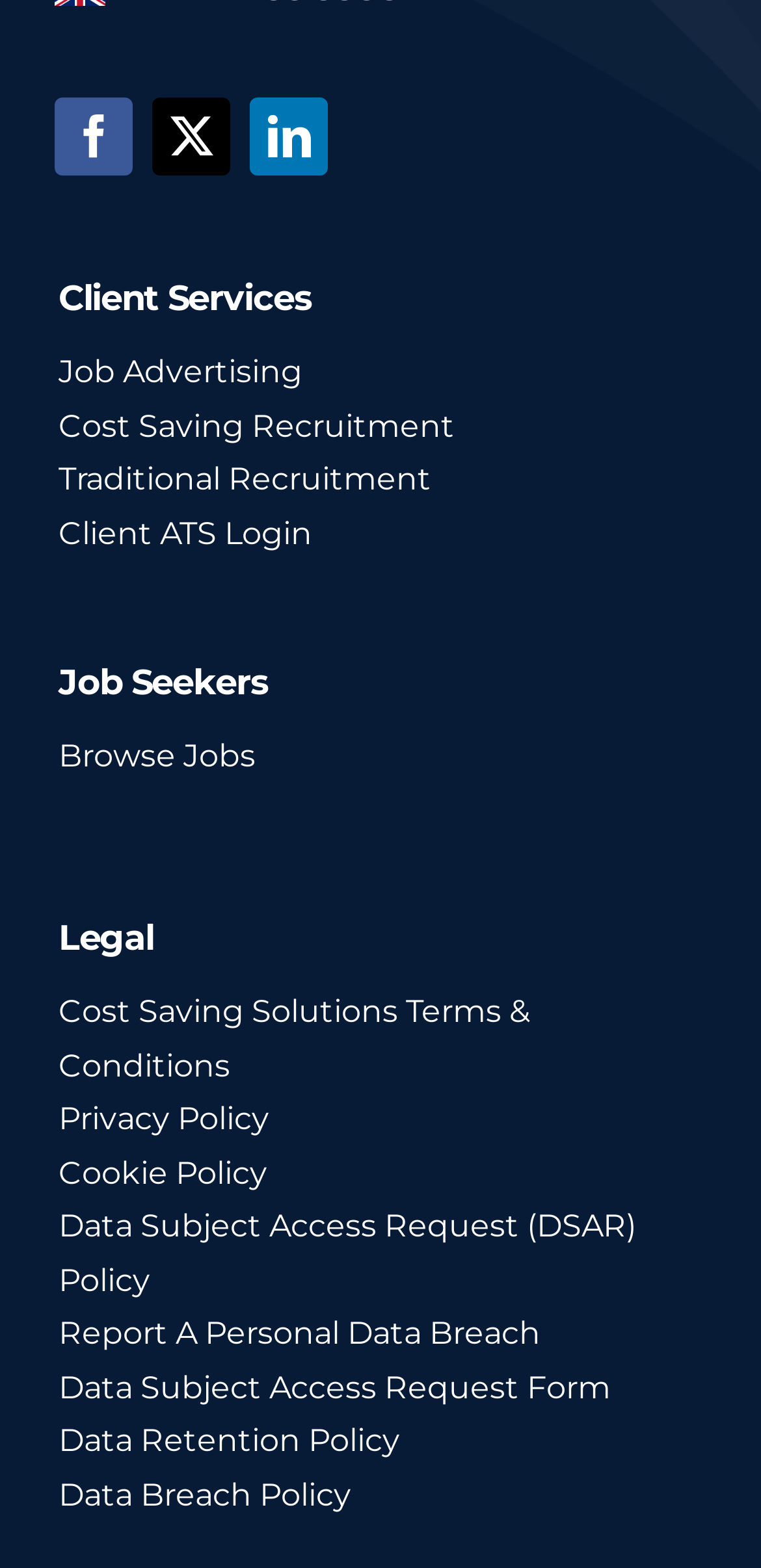Highlight the bounding box coordinates of the element you need to click to perform the following instruction: "Click the link to Seattle-King County Advisory Council on Aging & Disability Services."

None